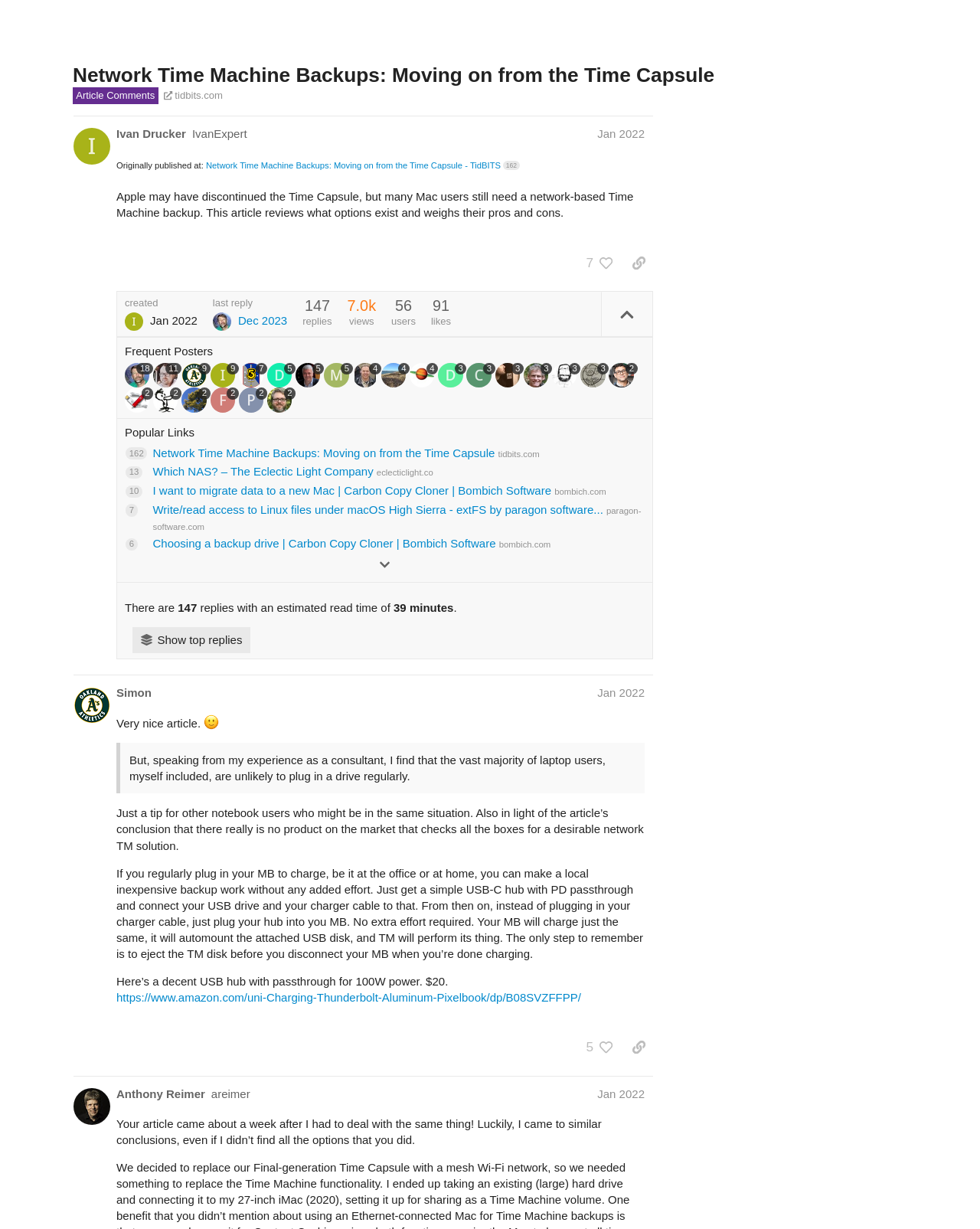Please identify the bounding box coordinates of the region to click in order to complete the task: "View replies". The coordinates must be four float numbers between 0 and 1, specified as [left, top, right, bottom].

[0.11, 0.257, 0.18, 0.279]